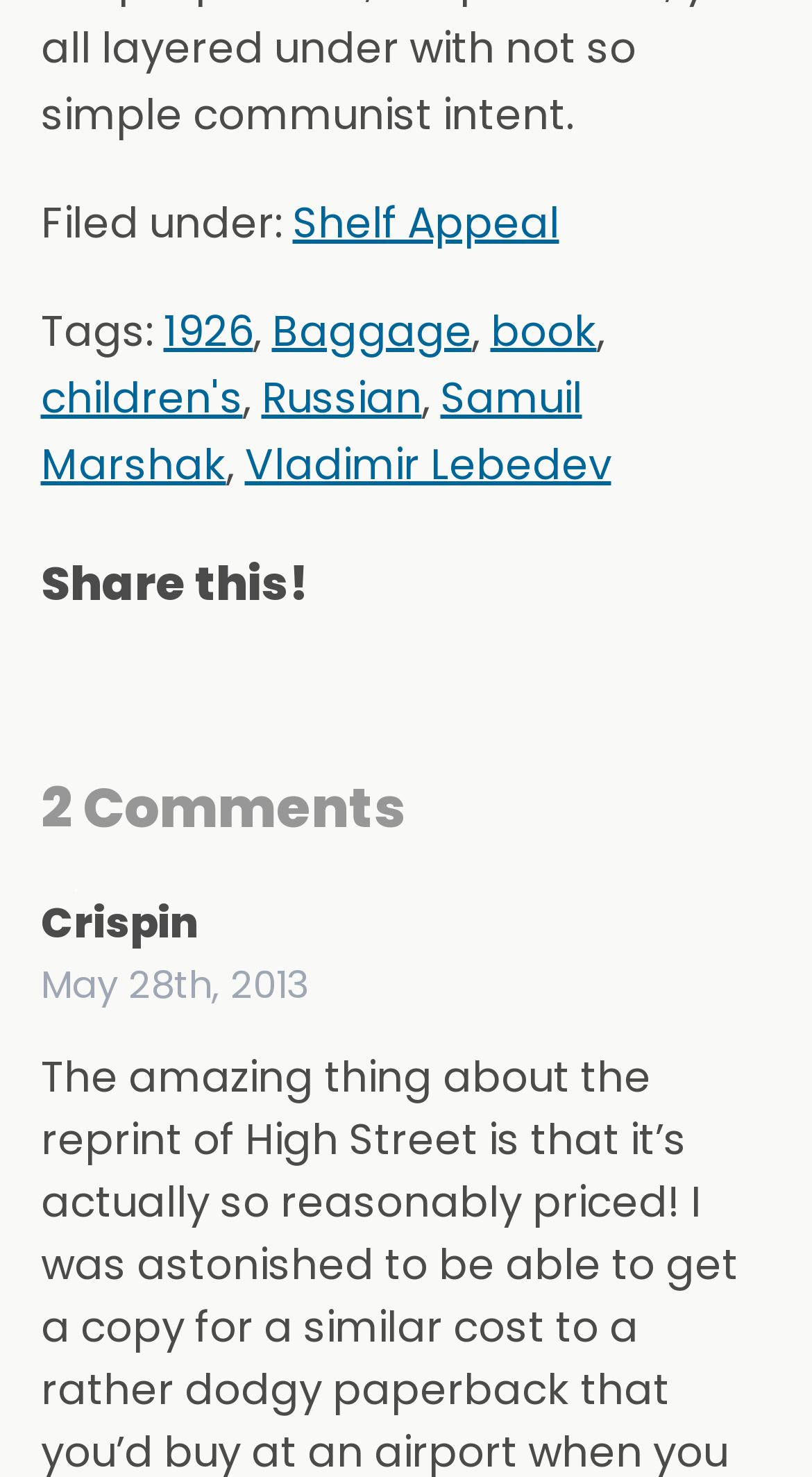Using the provided element description: "May 28th, 2013", determine the bounding box coordinates of the corresponding UI element in the screenshot.

[0.05, 0.648, 0.381, 0.683]